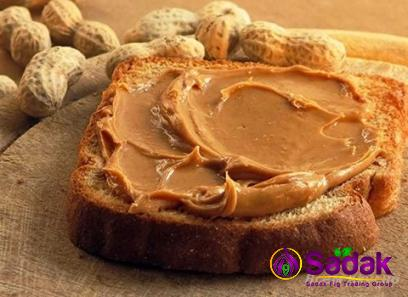Answer the question below in one word or phrase:
What health benefit do peanuts contribute to?

Heart health